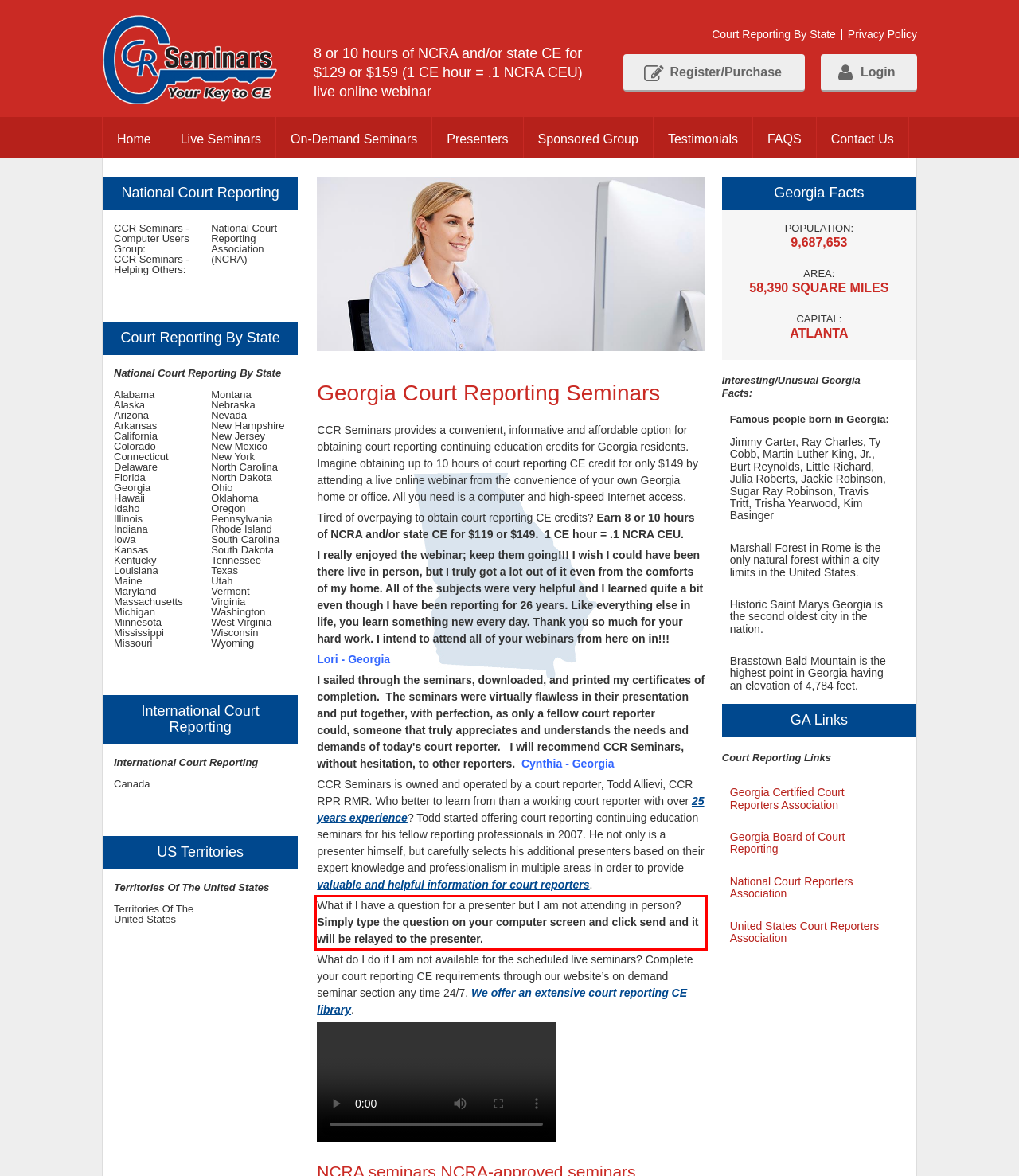Within the provided webpage screenshot, find the red rectangle bounding box and perform OCR to obtain the text content.

What if I have a question for a presenter but I am not attending in person? Simply type the question on your computer screen and click send and it will be relayed to the presenter.